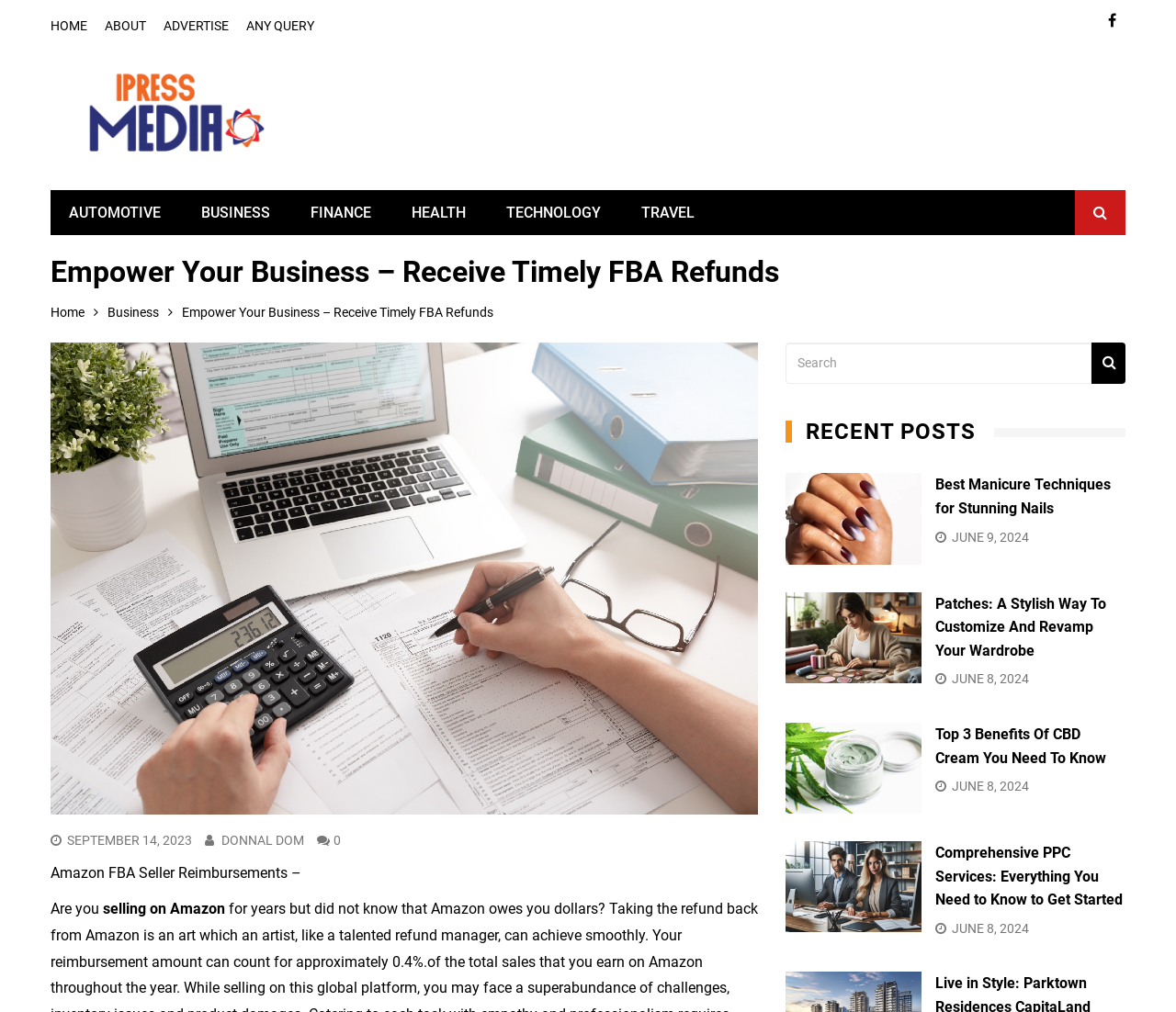Answer the question with a brief word or phrase:
How many recent posts are featured on this webpage?

4